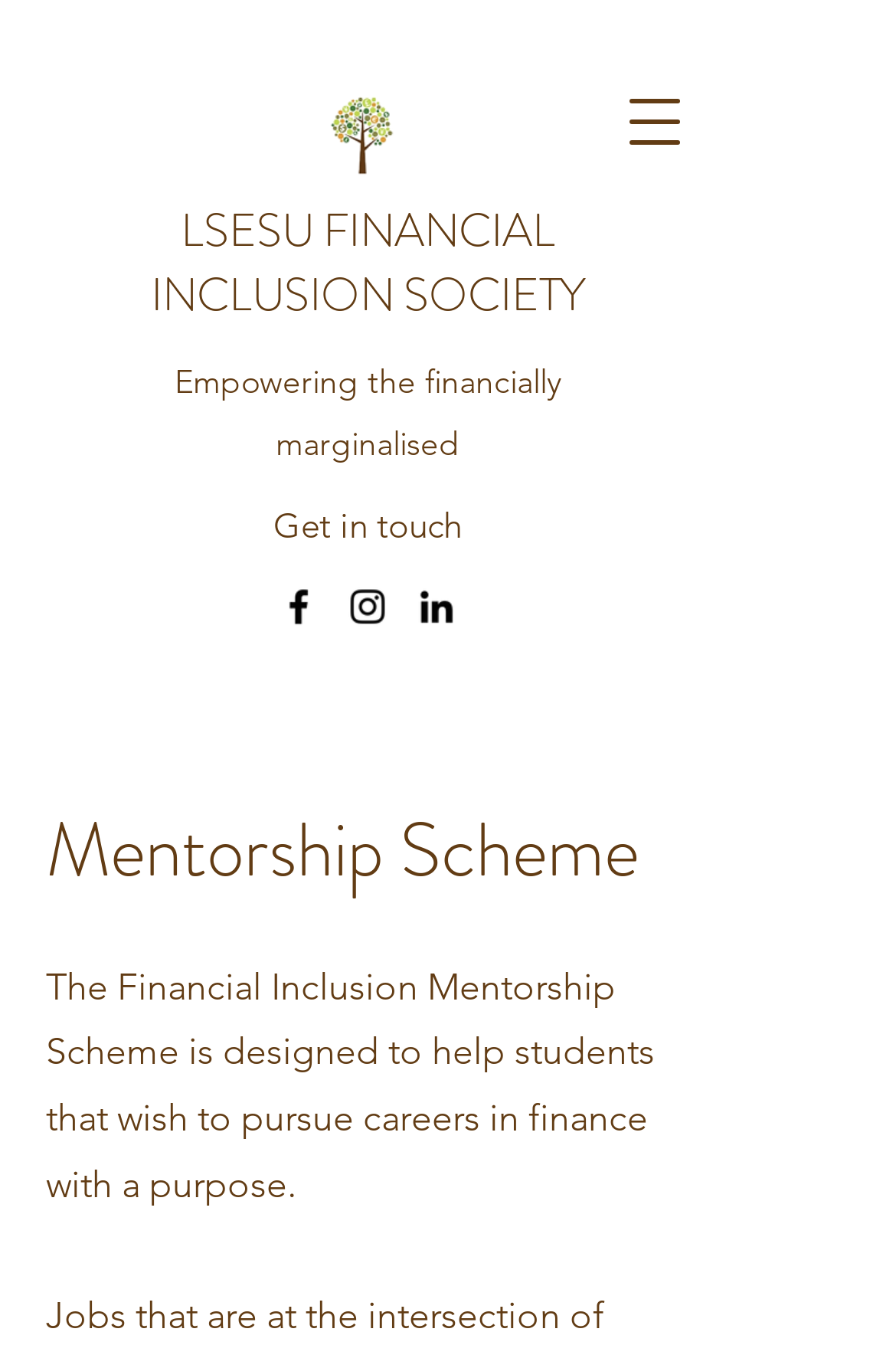How many social media links are there?
Analyze the image and provide a thorough answer to the question.

I counted the number of link elements within the 'Social Bar' list, which are 'facebook', 'instagram', and an empty link. Therefore, there are 3 social media links.